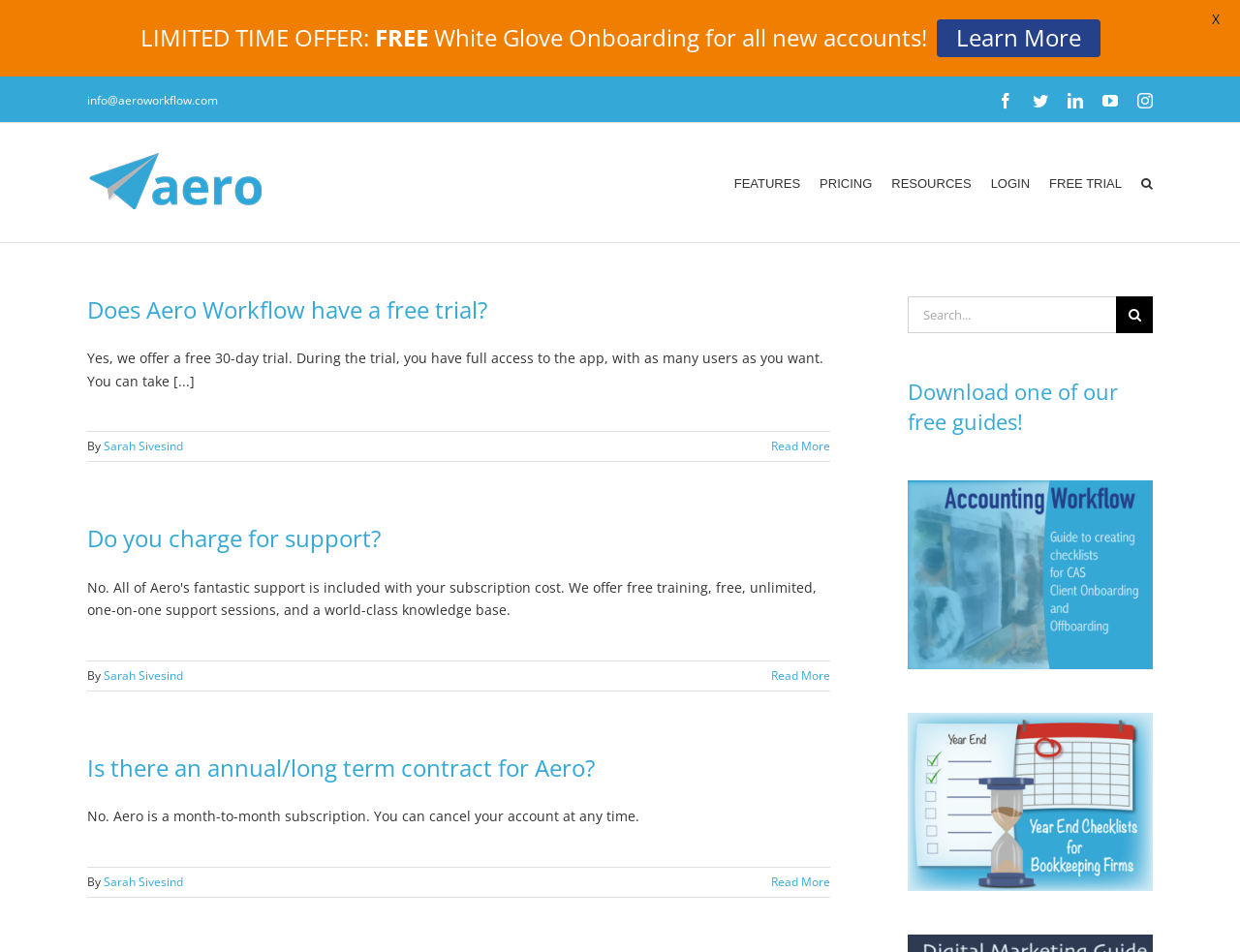Find and specify the bounding box coordinates that correspond to the clickable region for the instruction: "Download the Bookkeeping Onboarding Checklists guide".

[0.732, 0.506, 0.93, 0.526]